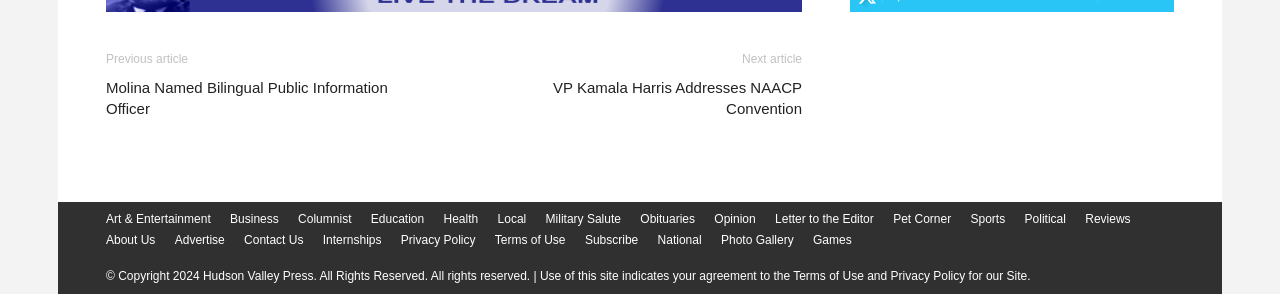Kindly determine the bounding box coordinates for the area that needs to be clicked to execute this instruction: "Read the 'Molina Named Bilingual Public Information Officer' article".

[0.083, 0.261, 0.336, 0.404]